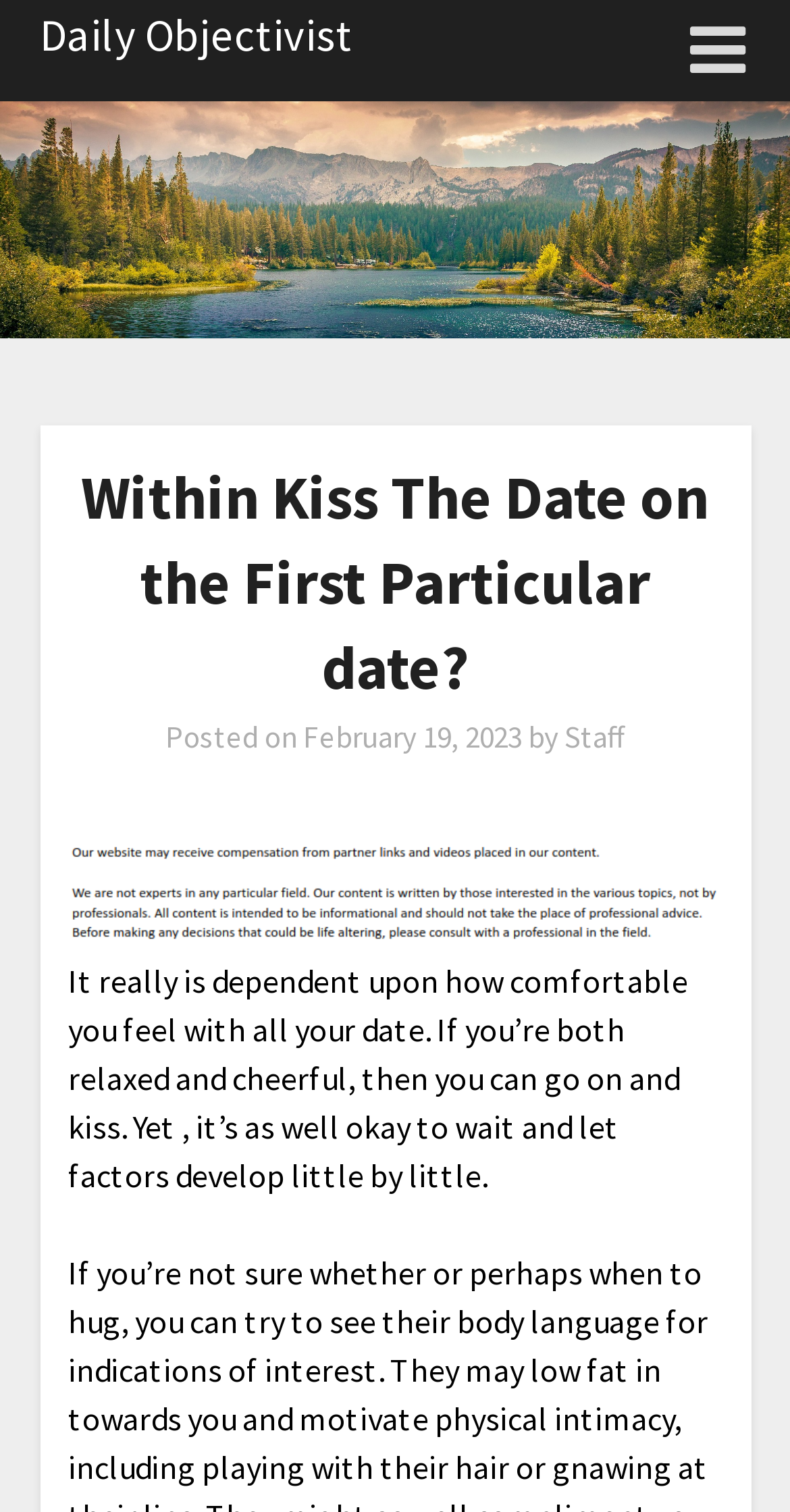What is the main topic of the article?
Answer the question with as much detail as possible.

I read the heading 'Within Kiss The Date on the First Particular date?' and the text below it, which suggests that the main topic of the article is about kissing on the first date.